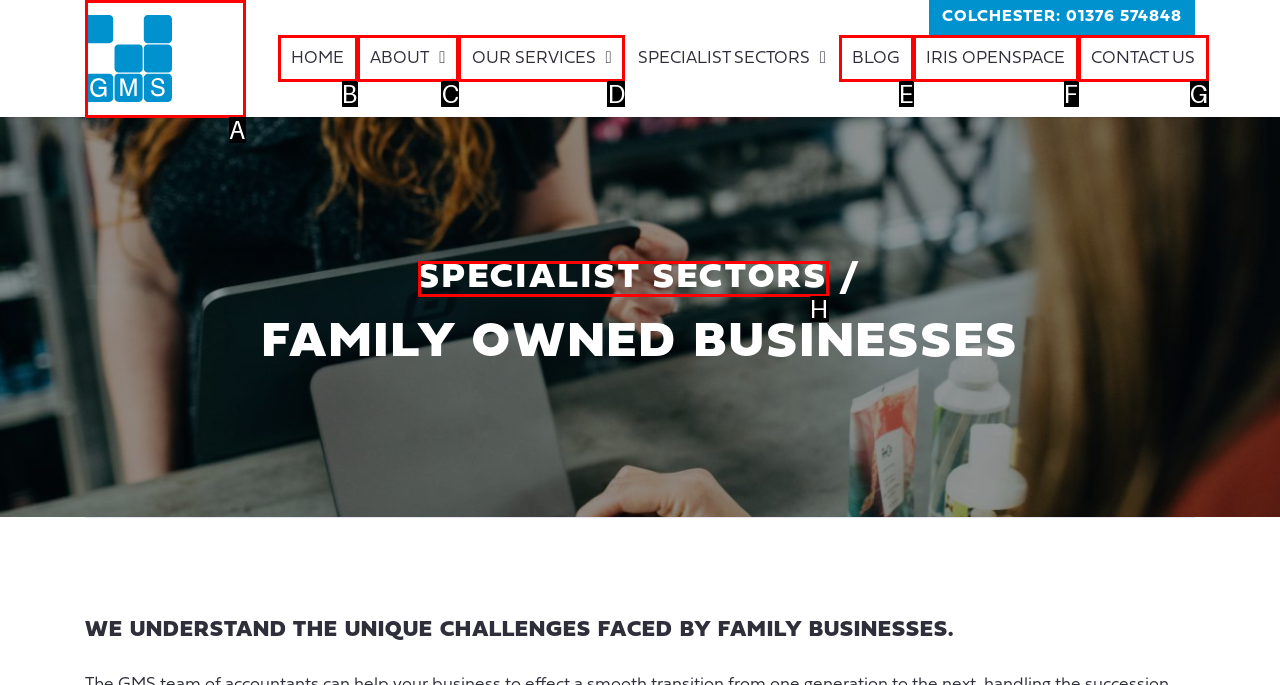Given the description: Blog
Identify the letter of the matching UI element from the options.

E